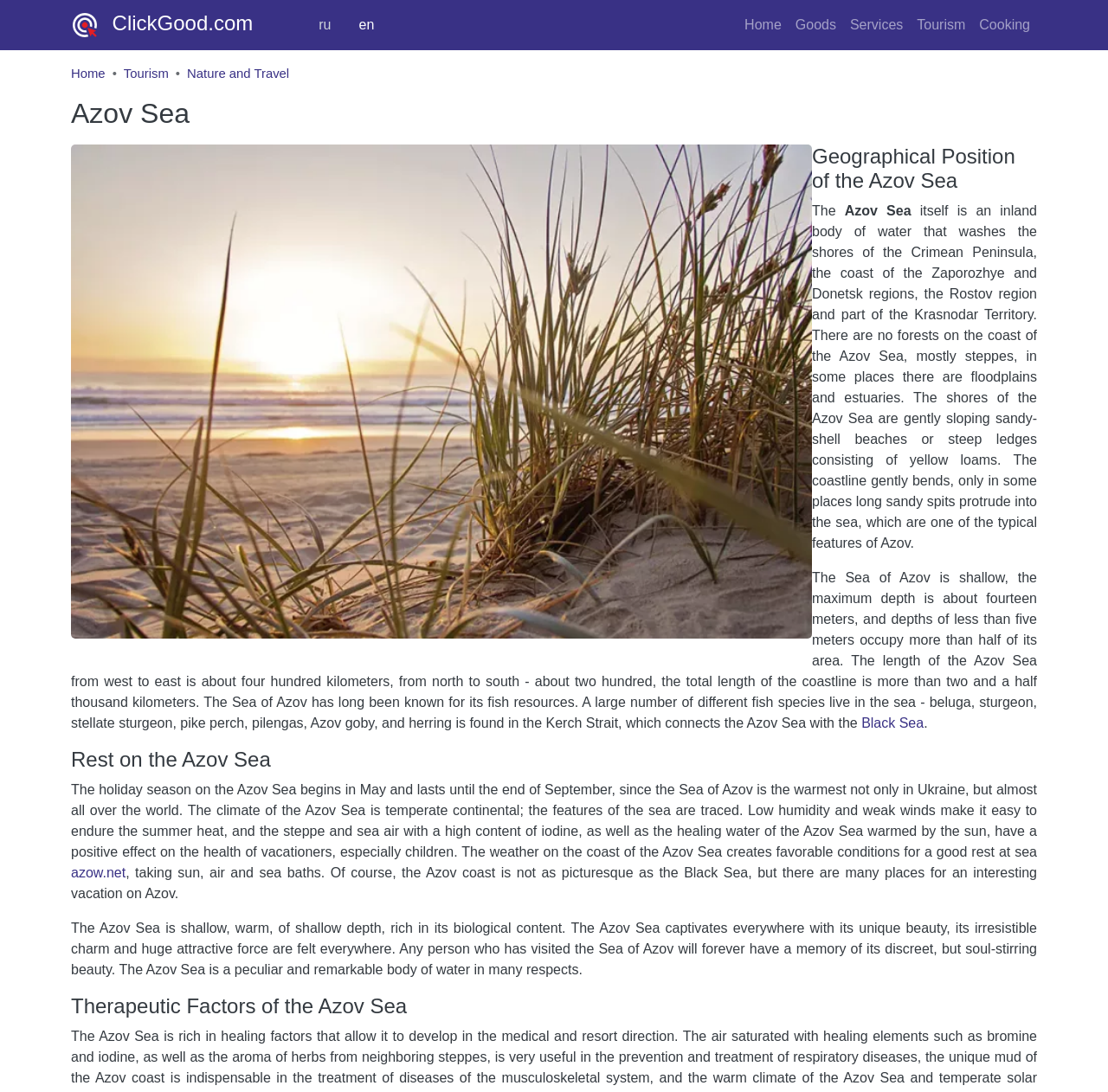Determine the bounding box coordinates for the area that should be clicked to carry out the following instruction: "Click the link to azow.net".

[0.064, 0.792, 0.113, 0.806]